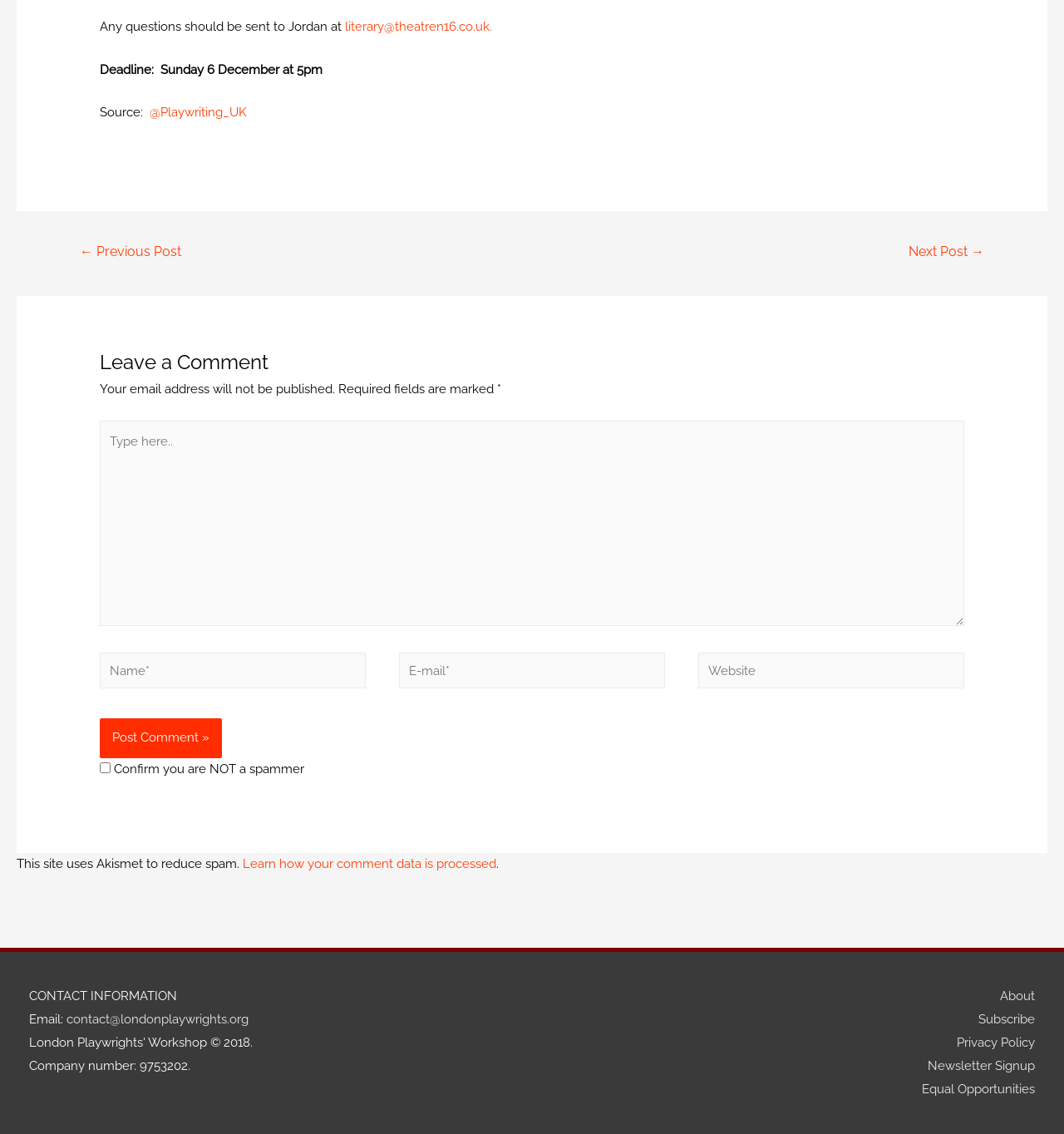Using the format (top-left x, top-left y, bottom-right x, bottom-right y), provide the bounding box coordinates for the described UI element. All values should be floating point numbers between 0 and 1: Privacy Policy

[0.888, 0.913, 0.973, 0.926]